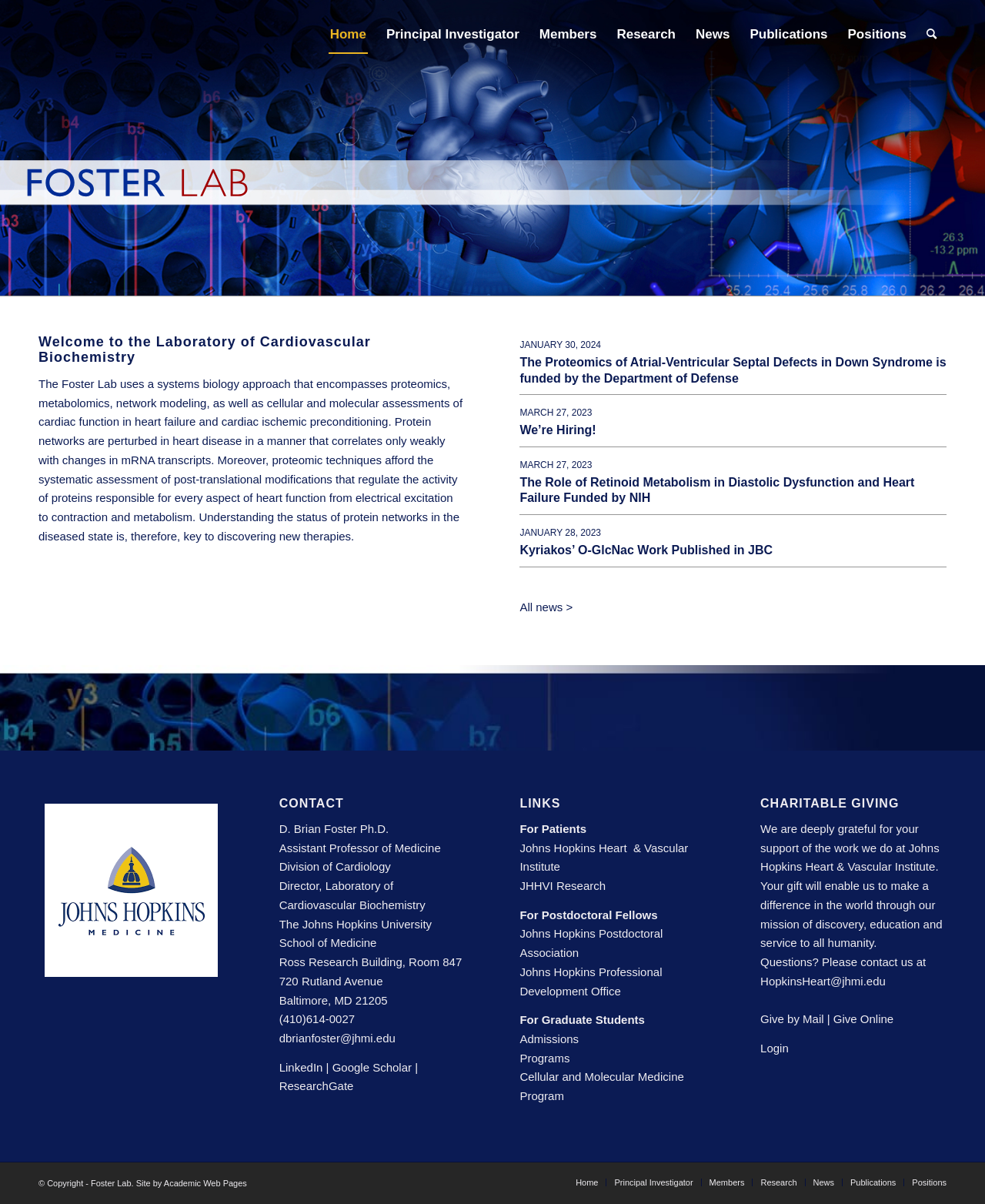What is the name of the laboratory?
Based on the image, provide a one-word or brief-phrase response.

Foster Lab